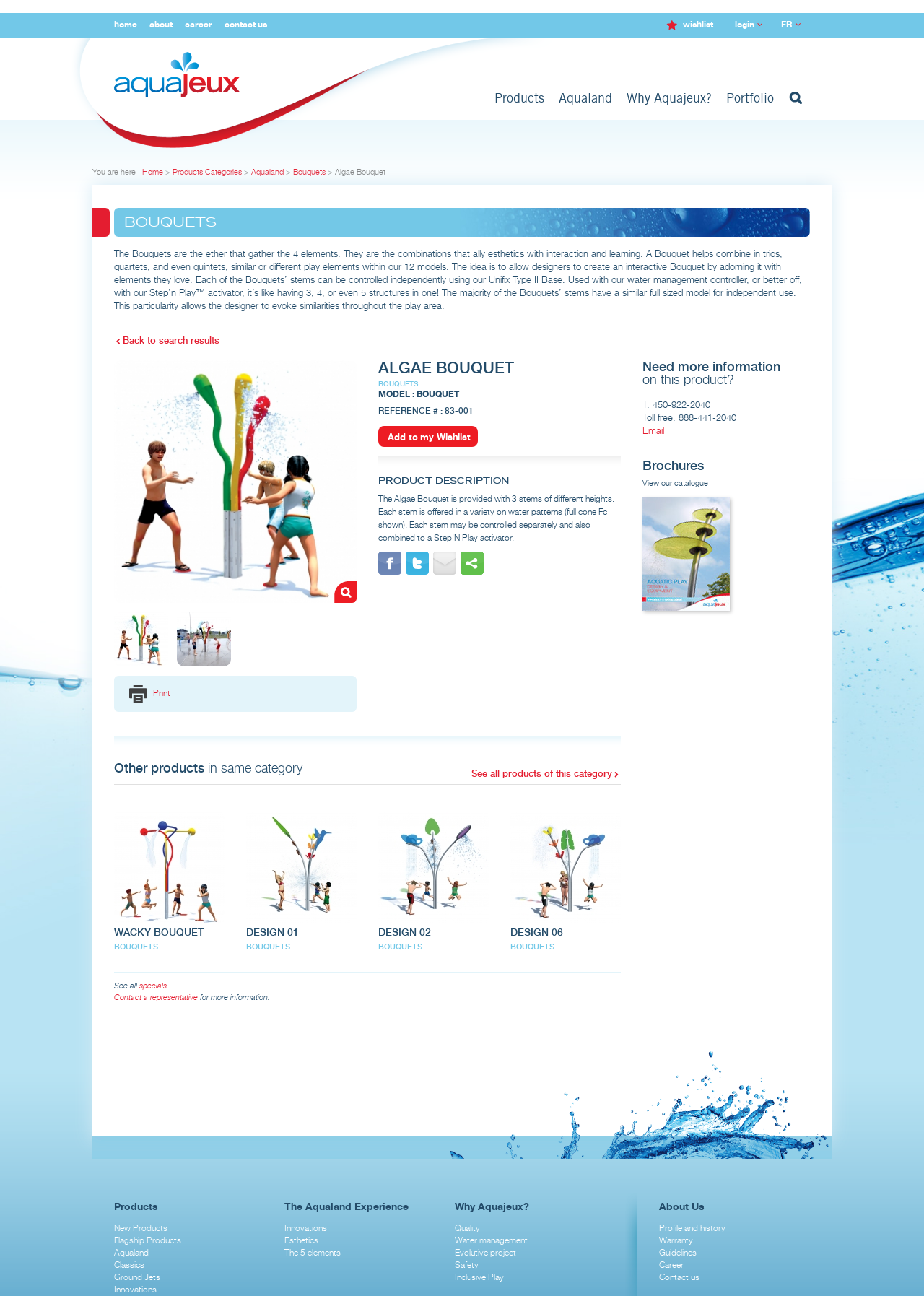Please find the bounding box coordinates of the element that you should click to achieve the following instruction: "Click on the 'Southwest Greens of Maine' link". The coordinates should be presented as four float numbers between 0 and 1: [left, top, right, bottom].

None